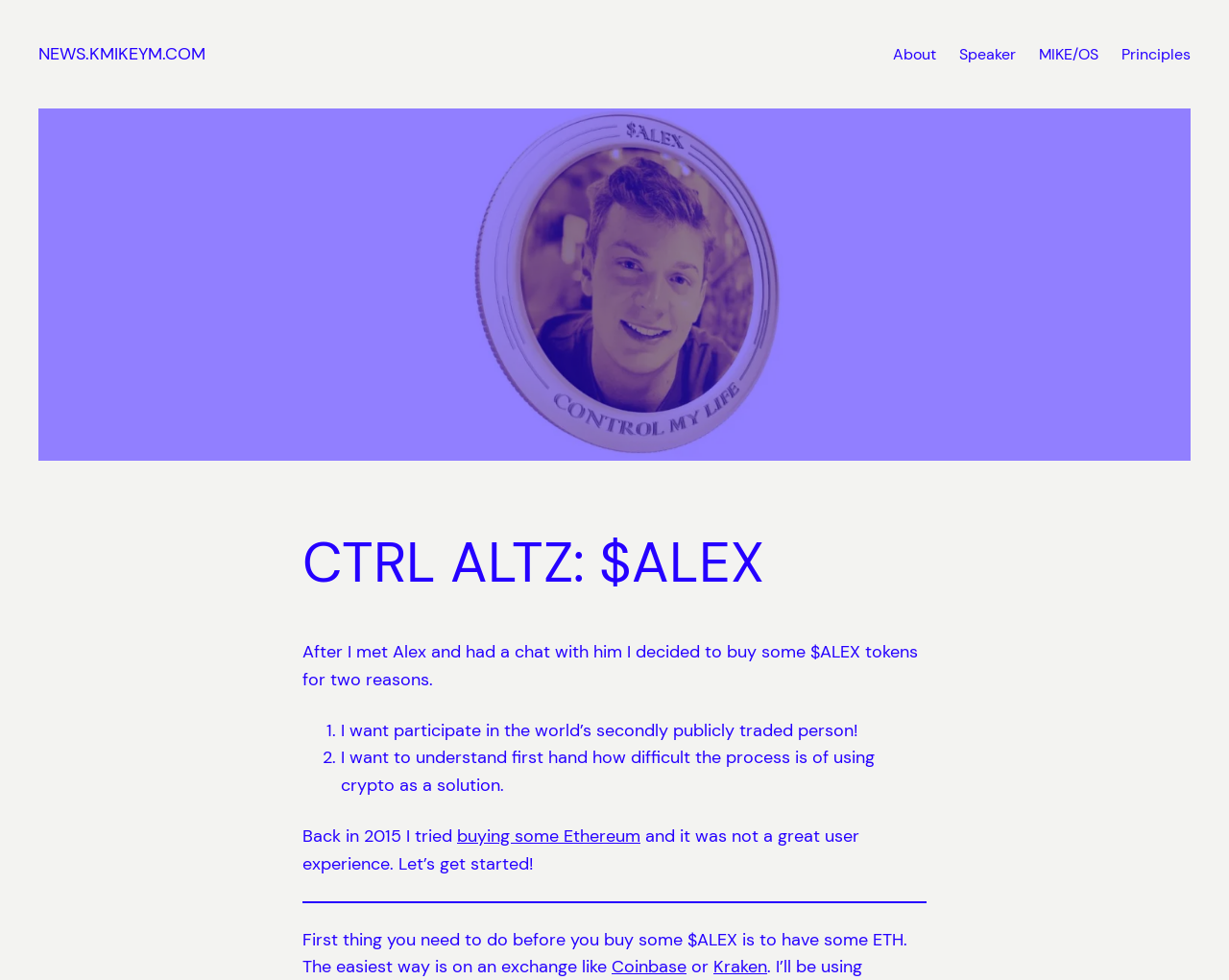Give a full account of the webpage's elements and their arrangement.

The webpage appears to be a personal blog or article about the author's experience with buying $ALEX tokens. At the top left of the page, there is a link to the website's homepage, "NEWS.KMIKEYM.COM". To the right of this link, there is a navigation menu with links to "About", "Speaker", "MIKE/OS", and "Principles".

Below the navigation menu, there is a large figure or image that spans most of the width of the page. Above this figure, there is a heading that reads "CTRL ALTZ: $ALEX". 

The main content of the page is a personal anecdote about the author's decision to buy $ALEX tokens. The text is divided into two sections, with the first section explaining the author's reasons for buying the tokens. The text is organized into a list with two items, each marked with a number. The first reason is to participate in the world's second publicly traded person, and the second reason is to understand the process of using crypto as a solution.

Below this list, there is a paragraph of text that continues the author's story, describing their previous experience with buying Ethereum in 2015. There is a link to "buying some Ethereum" within this paragraph. 

The next section of the page is separated from the previous one by a horizontal separator. This section provides instructions on how to buy $ALEX tokens, starting with the need to have some ETH. The text suggests using an exchange like Coinbase or Kraken to obtain ETH, with links to both websites.